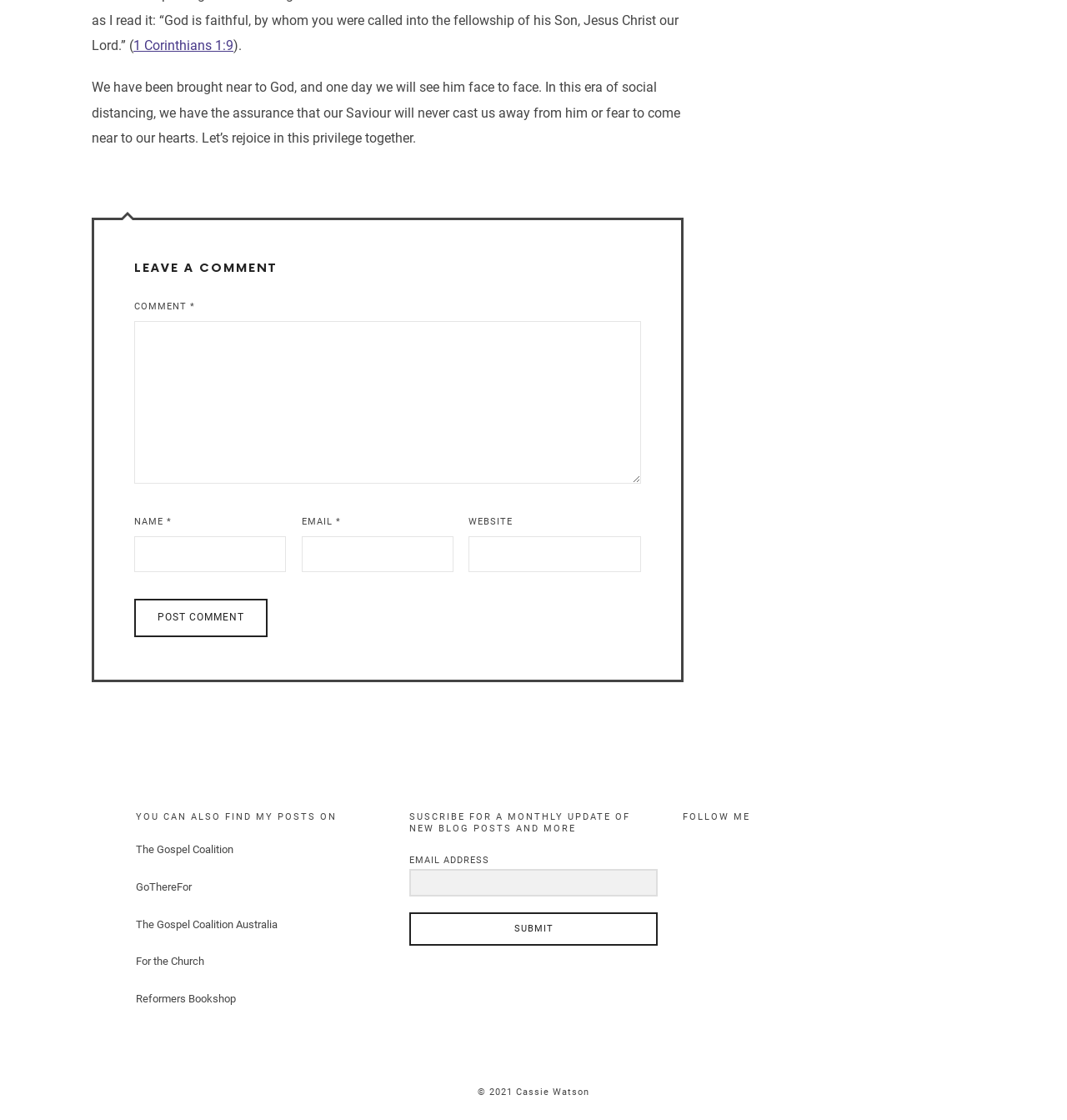Could you find the bounding box coordinates of the clickable area to complete this instruction: "Leave a comment"?

[0.126, 0.233, 0.601, 0.247]